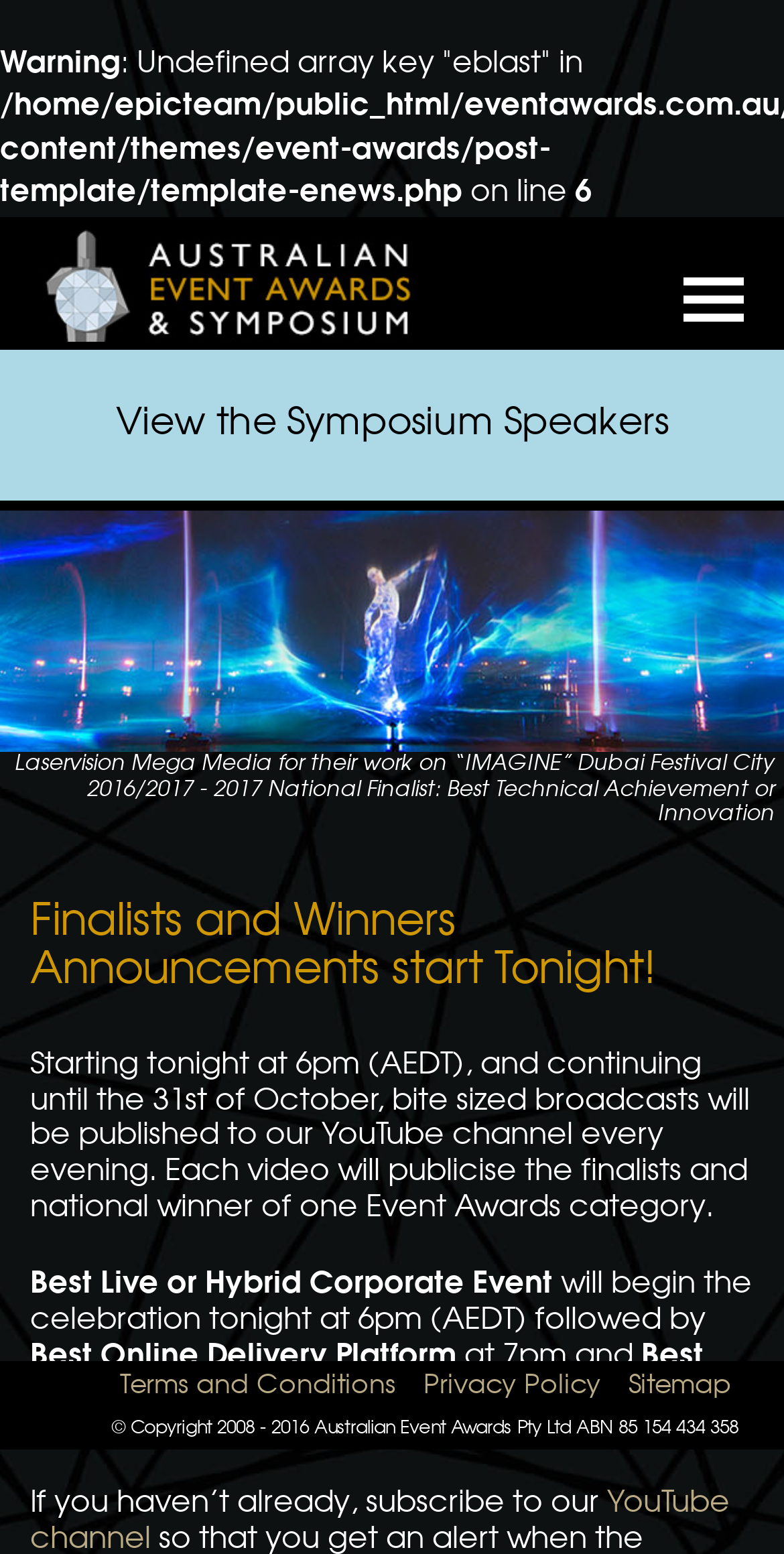Can you find and generate the webpage's heading?

Finalists and Winners Announcements start Tonight!